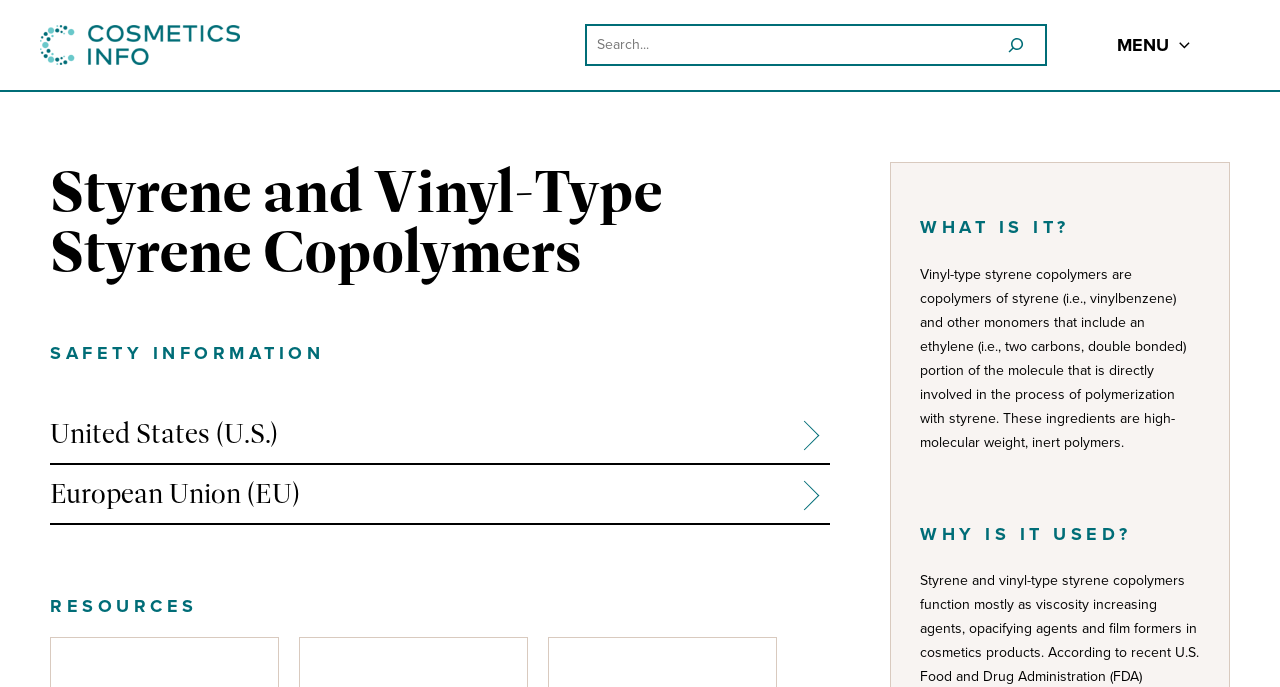Extract the bounding box of the UI element described as: "parent_node: MENU aria-label="Menu Toggle"".

[0.913, 0.0, 0.93, 0.131]